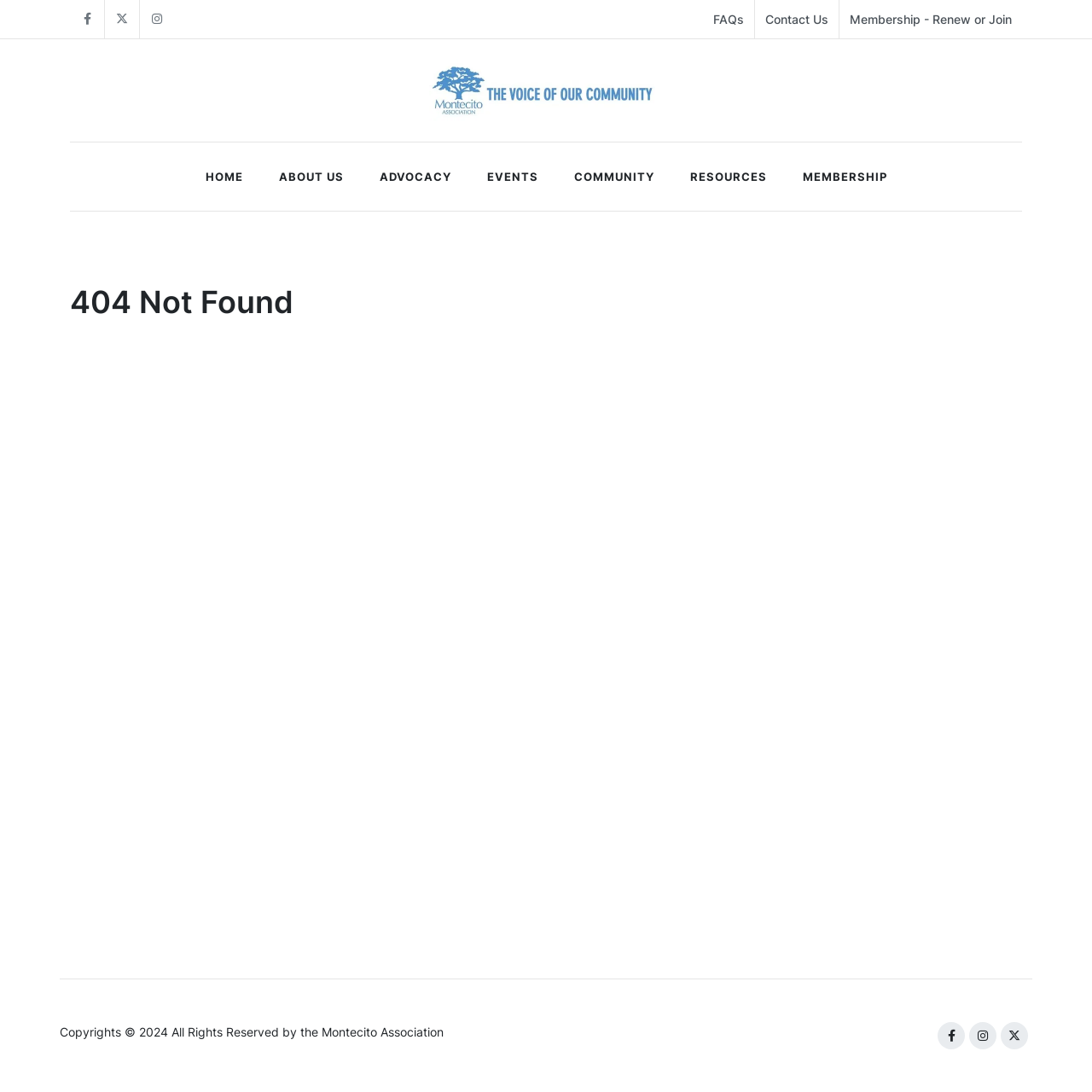Summarize the webpage with a detailed and informative caption.

The webpage is the Montecito Association Website, which appears to be a 404 error page. At the top left, there are three social media links: Facebook, Twitter, and Instagram, aligned horizontally. To the right of these links, there are four more links: FAQs, Contact Us, Membership - Renew or Join, and a logo link with the text "Montecito Association Logo" that also contains an image of the logo.

Below these links, there is a navigation menu with seven links: HOME, ABOUT US, ADVOCACY, EVENTS, COMMUNITY, RESOURCES, and MEMBERSHIP, arranged horizontally. 

The main content of the page is a heading that reads "404 Not Found". At the bottom of the page, there is a copyright notice that reads "Copyrights © 2024 All Rights Reserved by the Montecito Association". To the right of the copyright notice, there are three more social media links, identical to the ones at the top, but with duplicate icons.